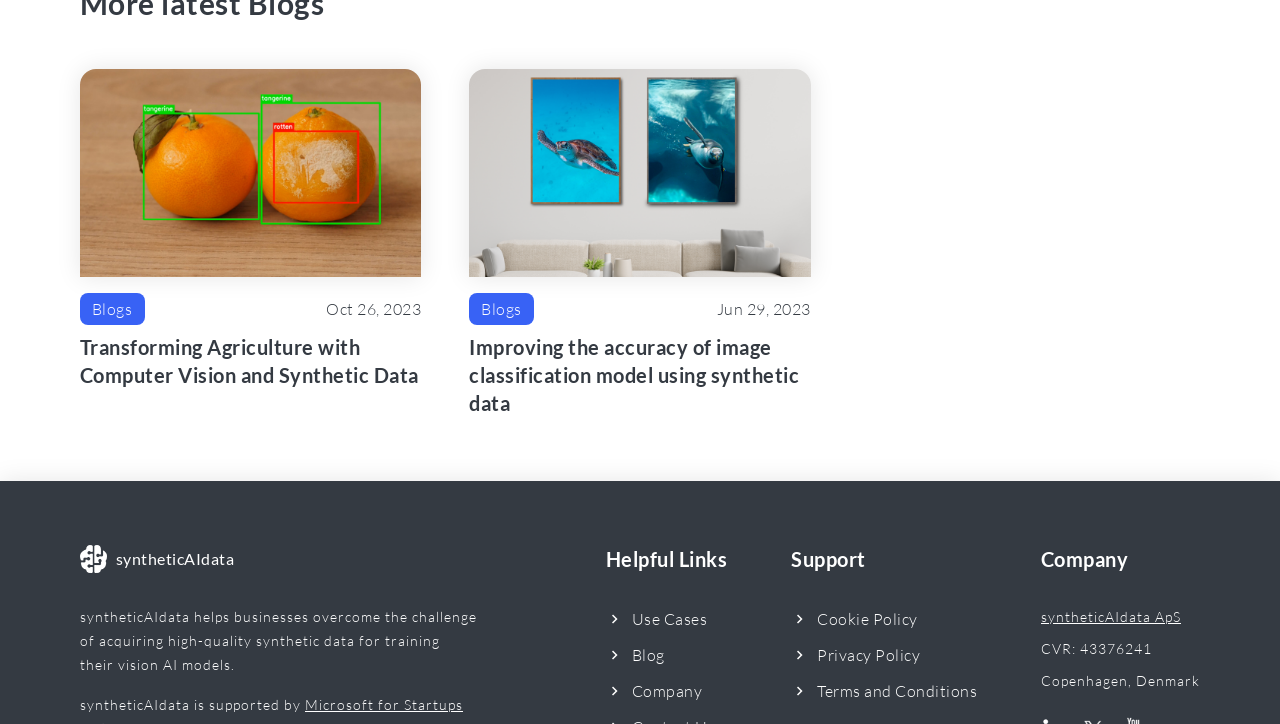Can you pinpoint the bounding box coordinates for the clickable element required for this instruction: "Click on the link to learn about transforming agriculture with computer vision and synthetic data"? The coordinates should be four float numbers between 0 and 1, i.e., [left, top, right, bottom].

[0.062, 0.095, 0.329, 0.537]